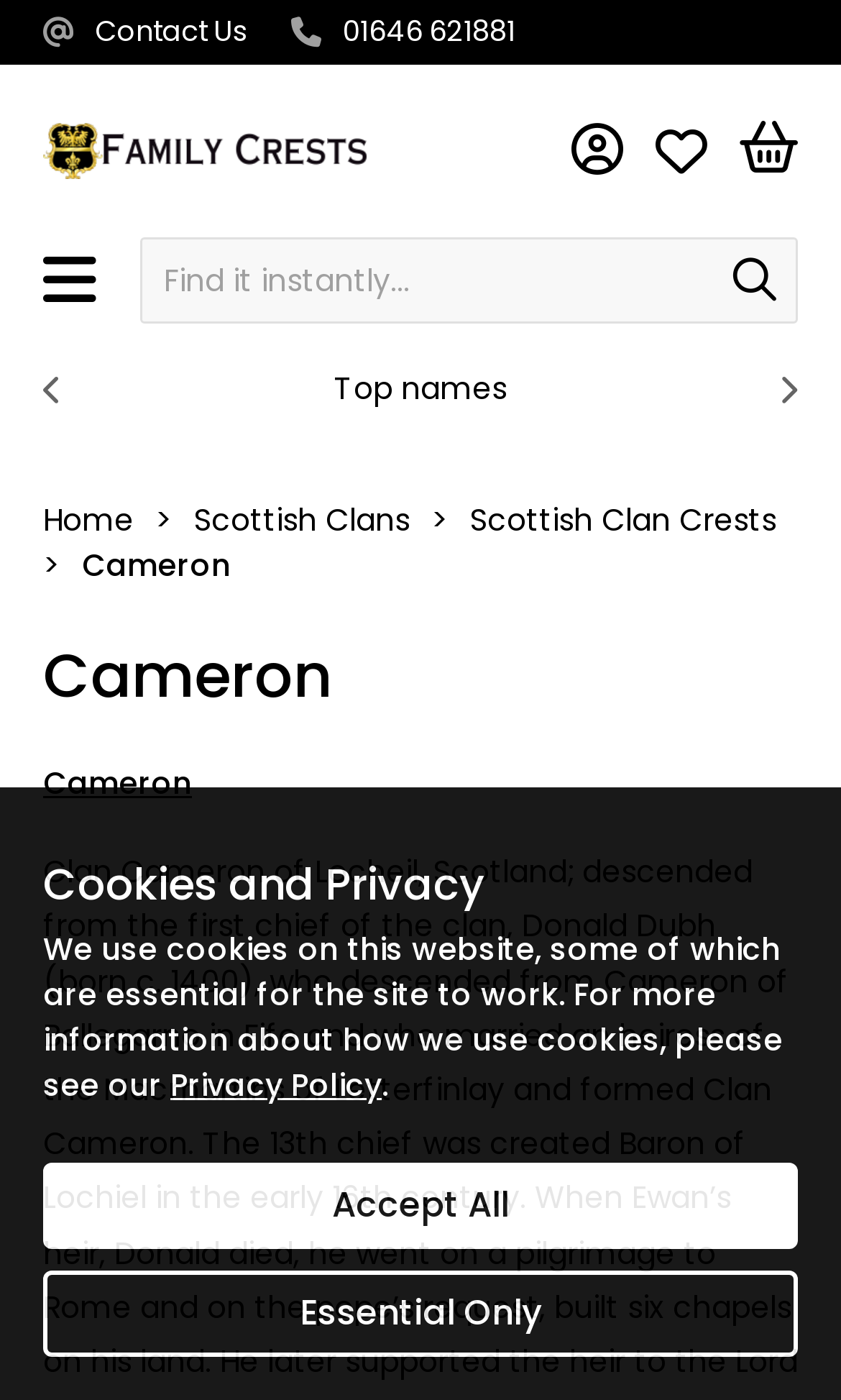Identify the bounding box of the HTML element described here: "name="for" placeholder="Find it instantly..."". Provide the coordinates as four float numbers between 0 and 1: [left, top, right, bottom].

[0.167, 0.169, 0.949, 0.231]